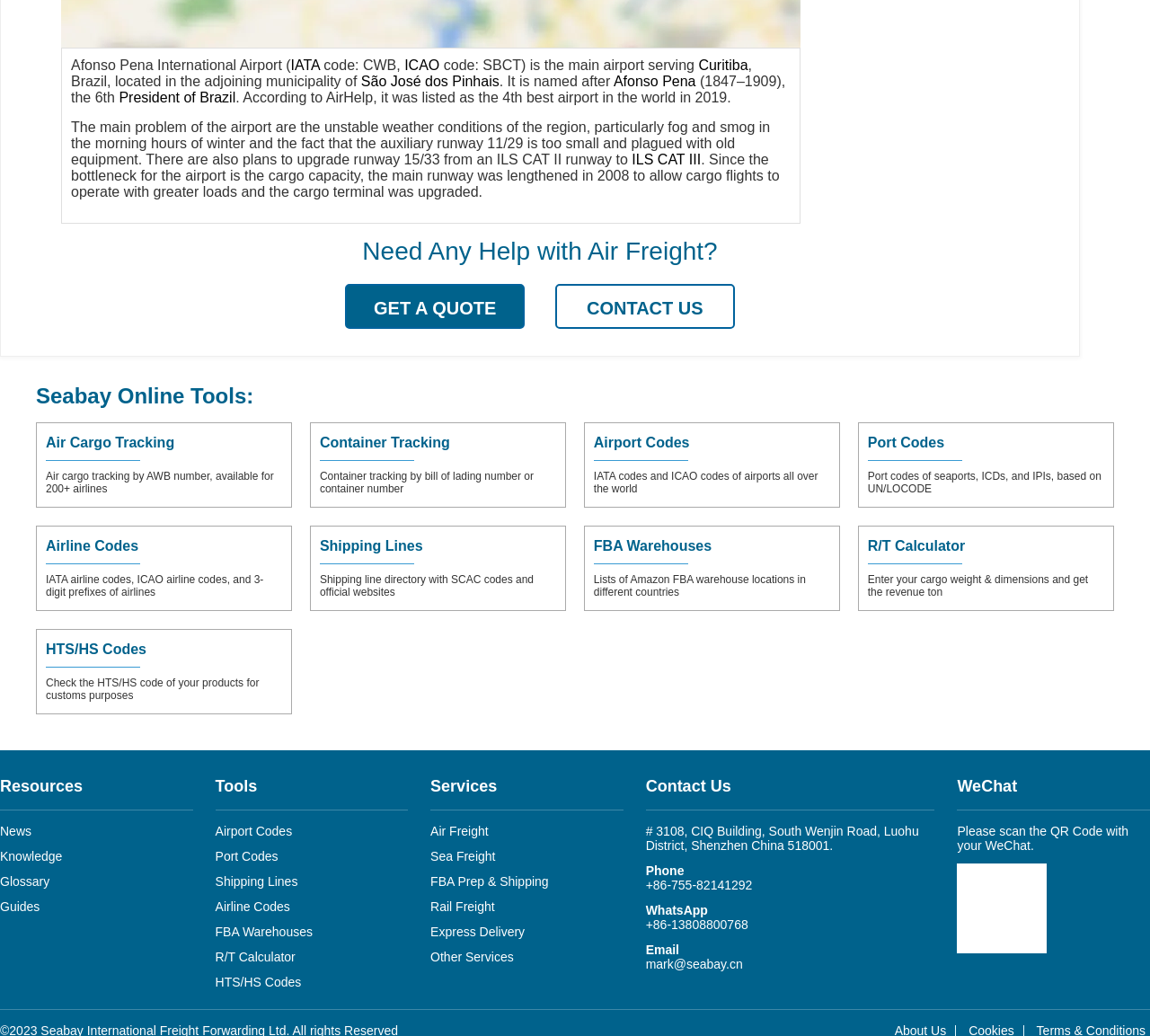Respond to the following query with just one word or a short phrase: 
How can you contact Seabay?

By phone, WhatsApp, email, or WeChat